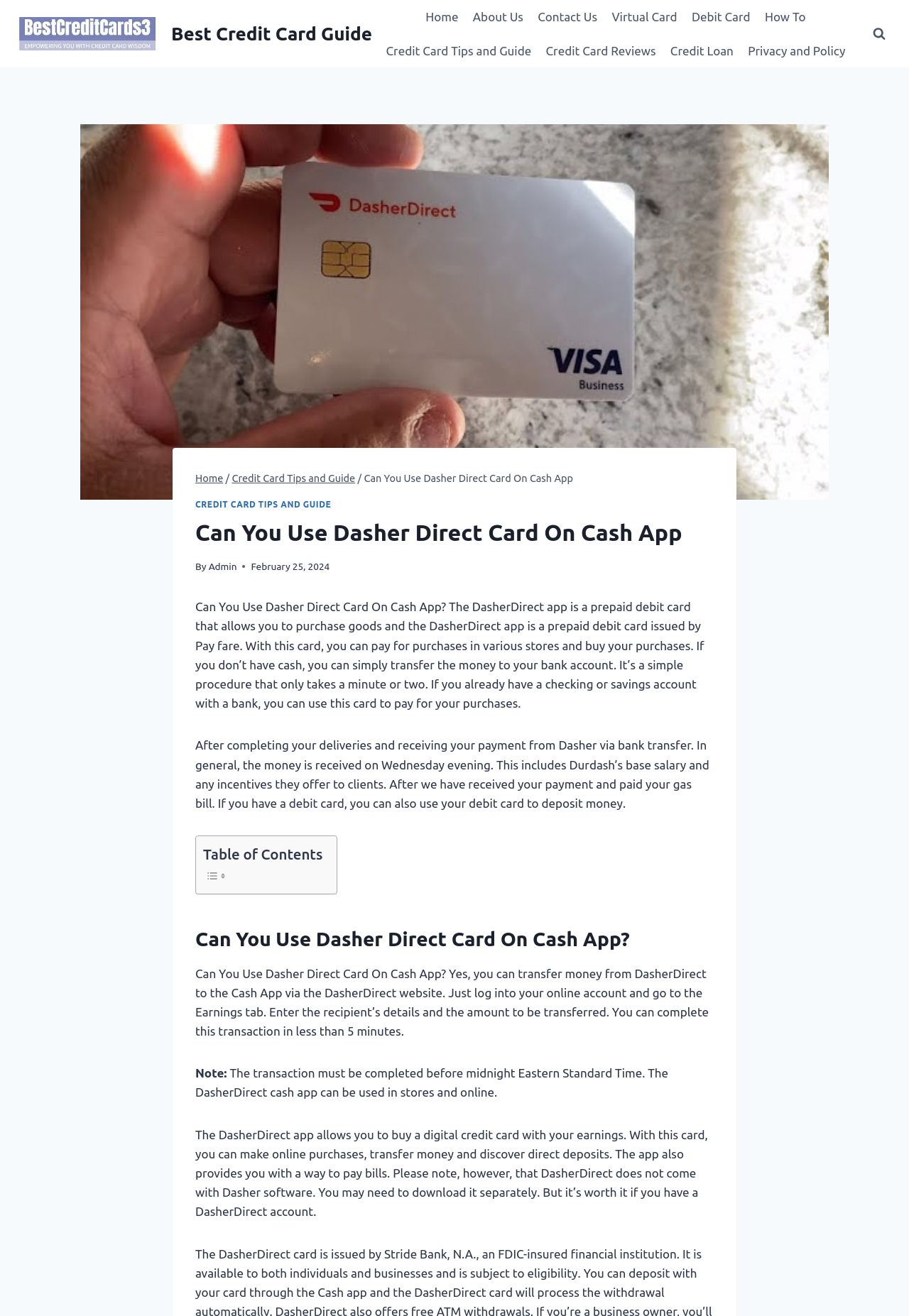Determine the bounding box coordinates for the HTML element described here: "Credit Card Reviews".

[0.592, 0.026, 0.729, 0.051]